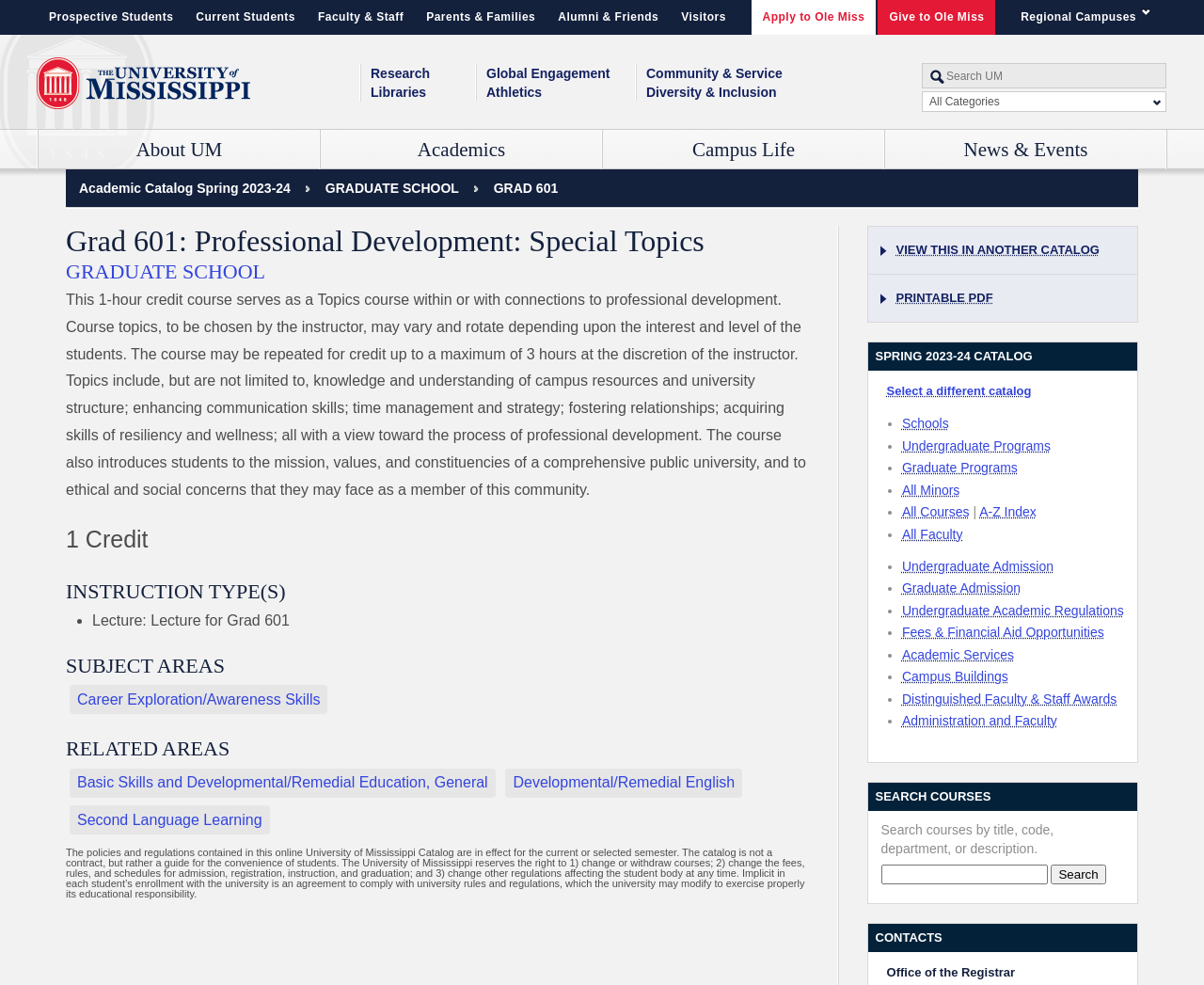Please give the bounding box coordinates of the area that should be clicked to fulfill the following instruction: "Search the UM website". The coordinates should be in the format of four float numbers from 0 to 1, i.e., [left, top, right, bottom].

[0.766, 0.064, 0.969, 0.09]